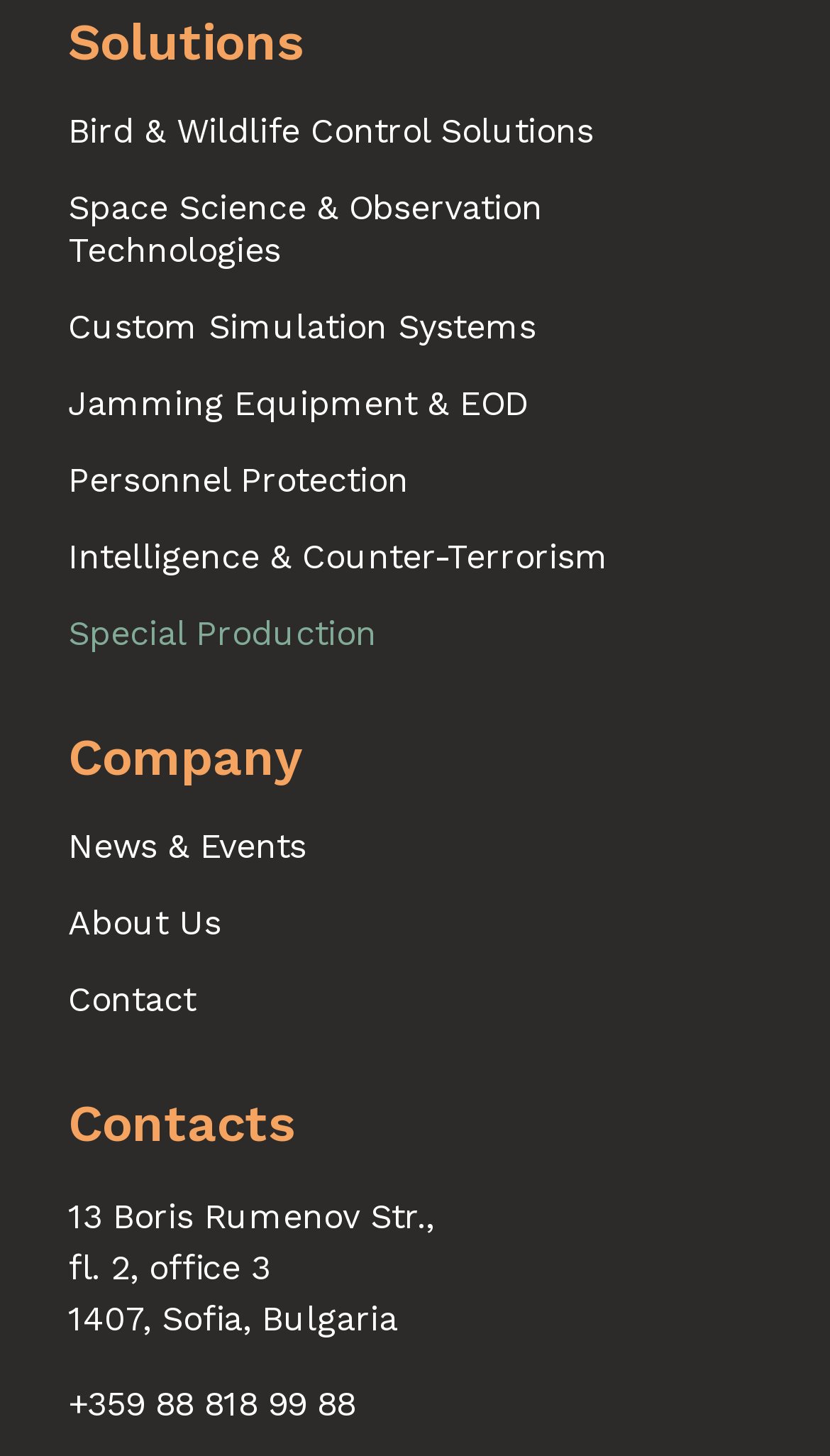What is the purpose of the 'Personnel Protection' link?
Provide a thorough and detailed answer to the question.

The webpage has a link labeled 'Personnel Protection' under the 'Solutions' section, but without further context, it's unclear what specific purpose or service this link provides.